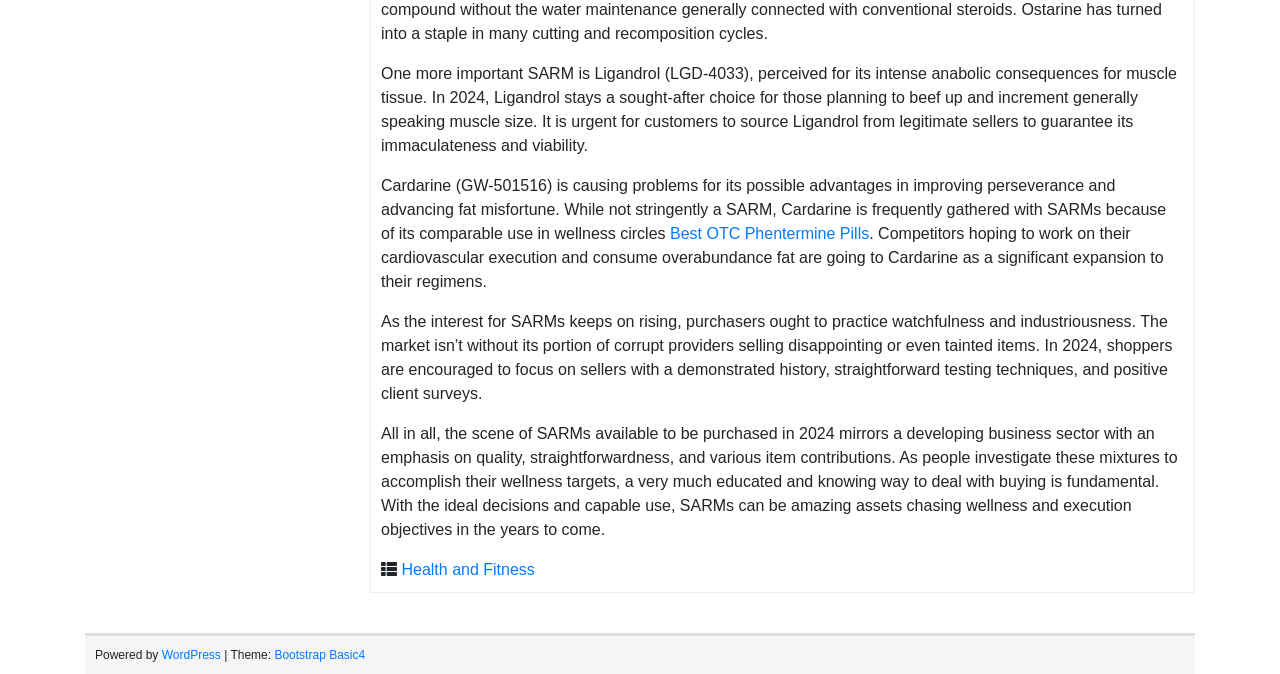Identify the bounding box of the HTML element described here: "WordPress". Provide the coordinates as four float numbers between 0 and 1: [left, top, right, bottom].

[0.126, 0.962, 0.173, 0.982]